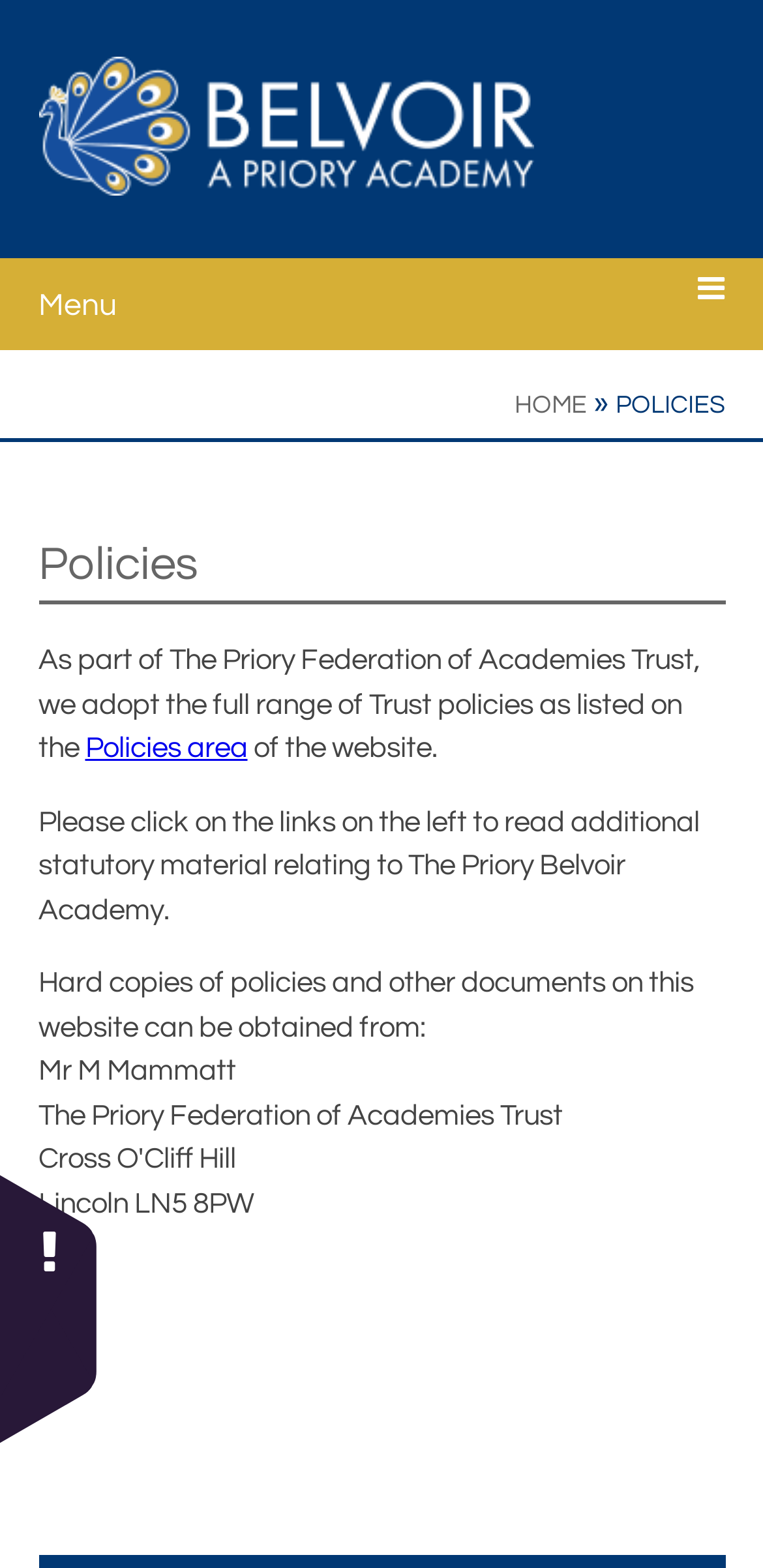Please identify the bounding box coordinates of the clickable area that will allow you to execute the instruction: "Read the 'Policies' page".

[0.0, 0.714, 1.0, 0.783]